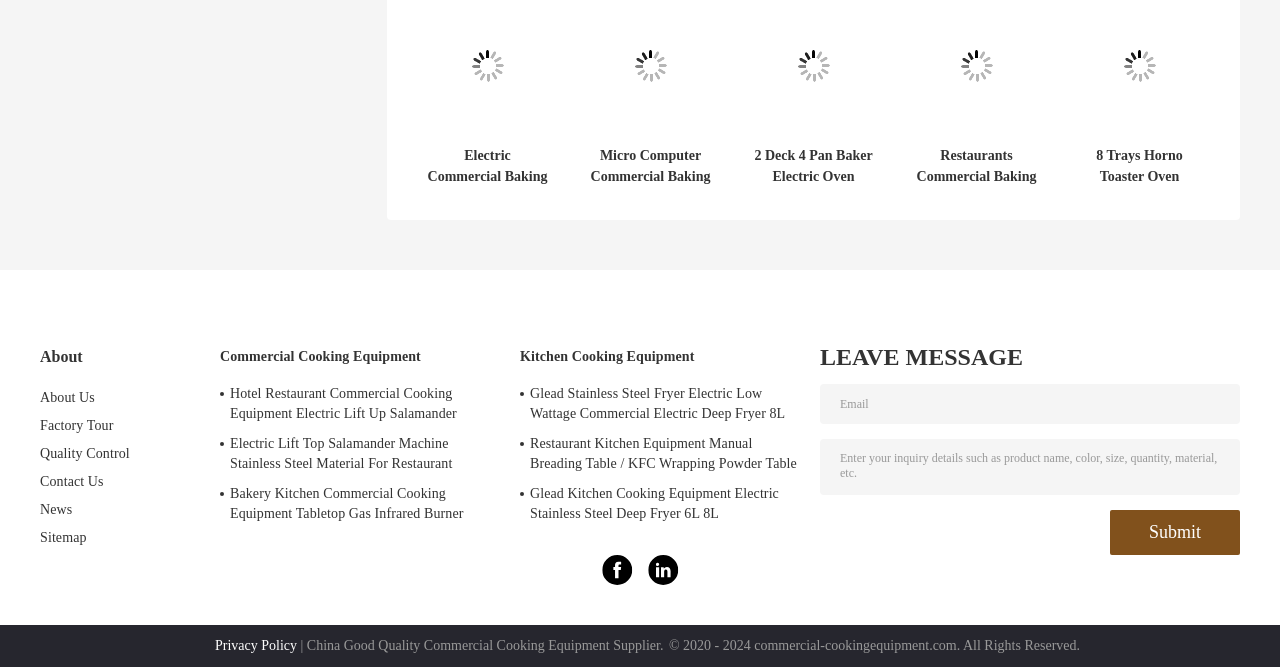Point out the bounding box coordinates of the section to click in order to follow this instruction: "Click the 'About Us' link".

[0.031, 0.584, 0.074, 0.607]